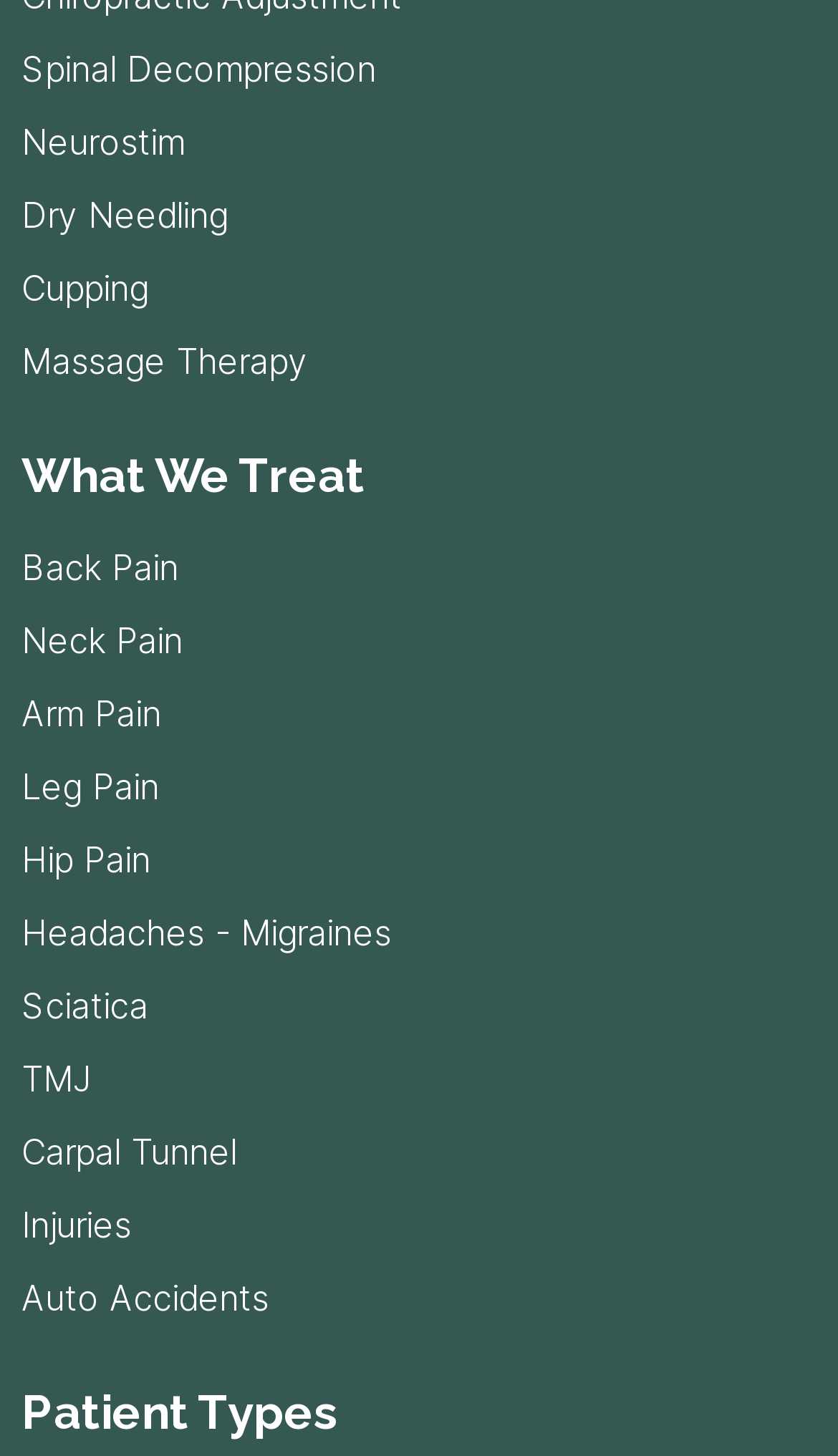Find the bounding box coordinates of the UI element according to this description: "Sciatica".

[0.026, 0.672, 0.974, 0.708]